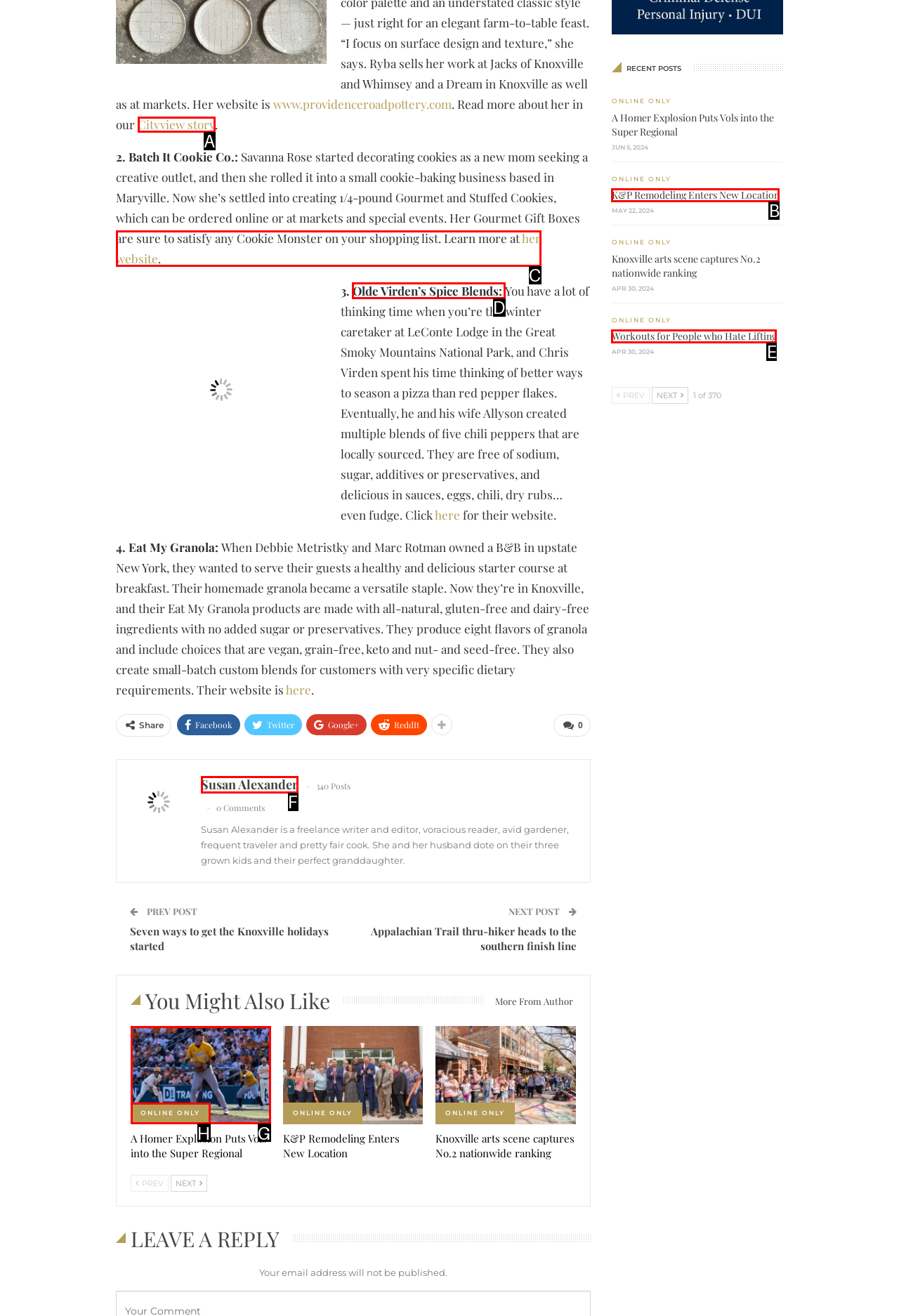Tell me the correct option to click for this task: Read the story about Olde Virden’s Spice Blends
Write down the option's letter from the given choices.

D